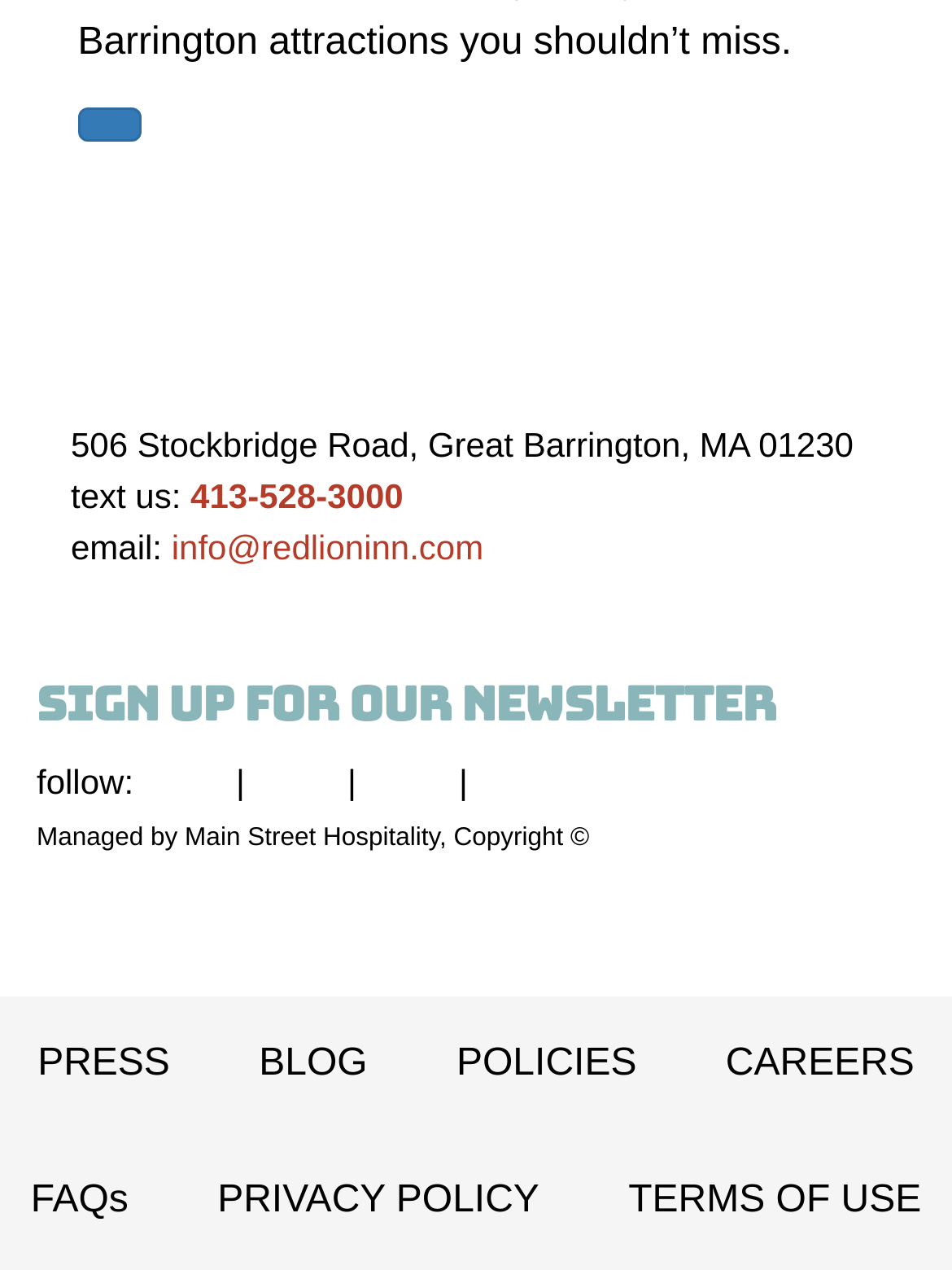Answer succinctly with a single word or phrase:
What is the company that manages the Red Lion Inn?

Main Street Hospitality